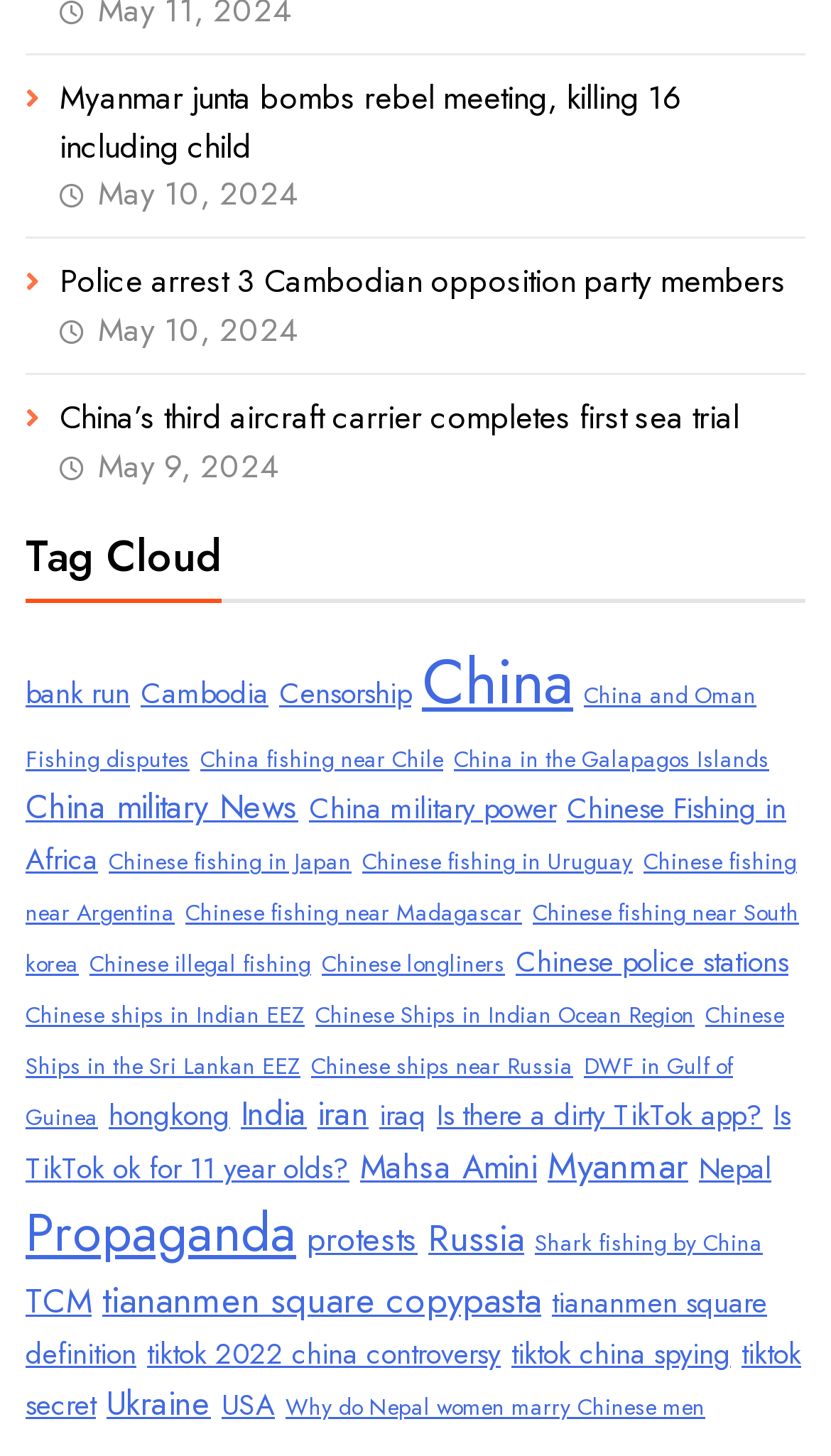Respond with a single word or phrase:
How many categories are there in the tag cloud?

30